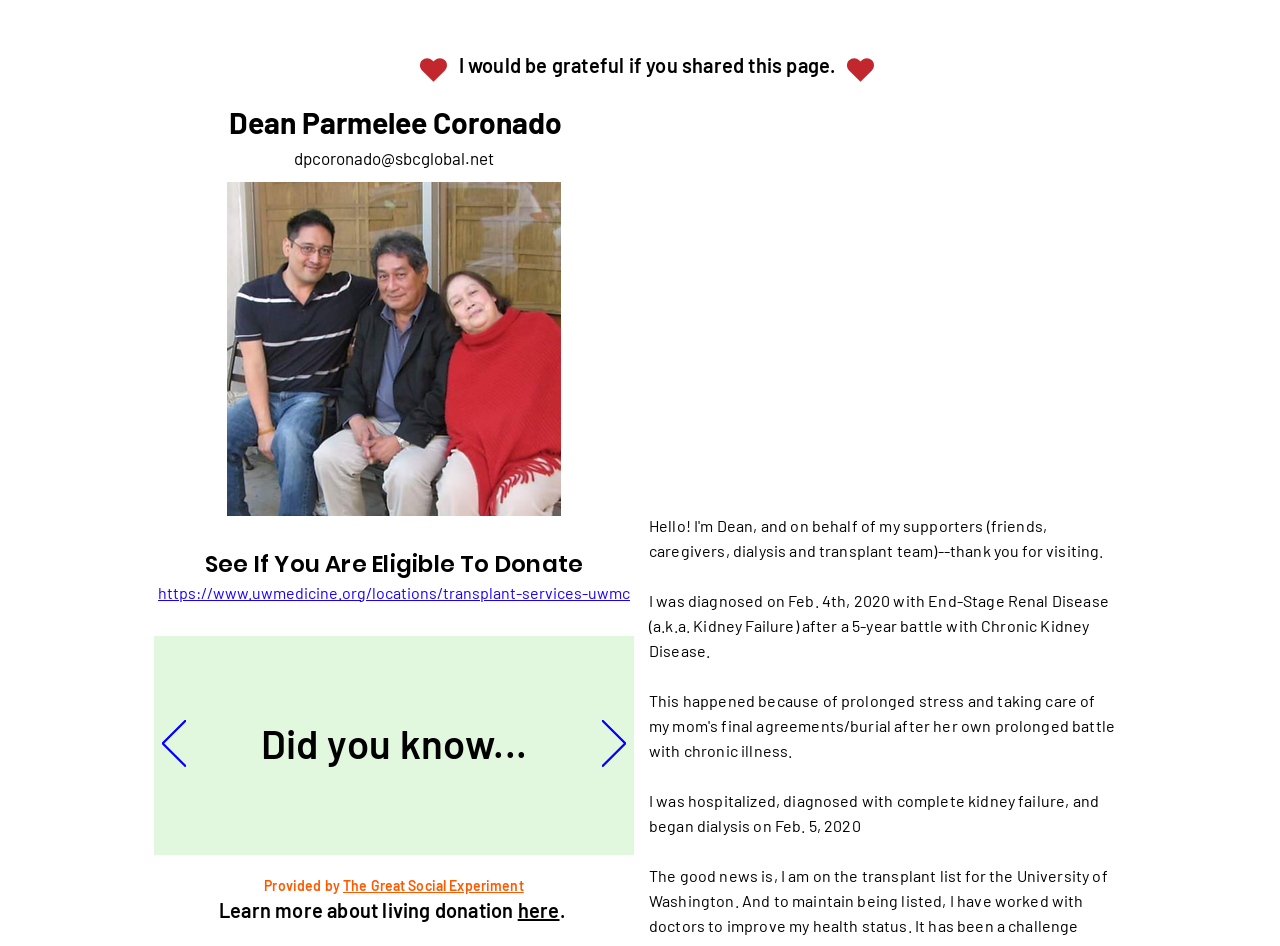What is the function of the 'Previous' and 'Next' buttons?
Give a one-word or short-phrase answer derived from the screenshot.

To navigate the slideshow